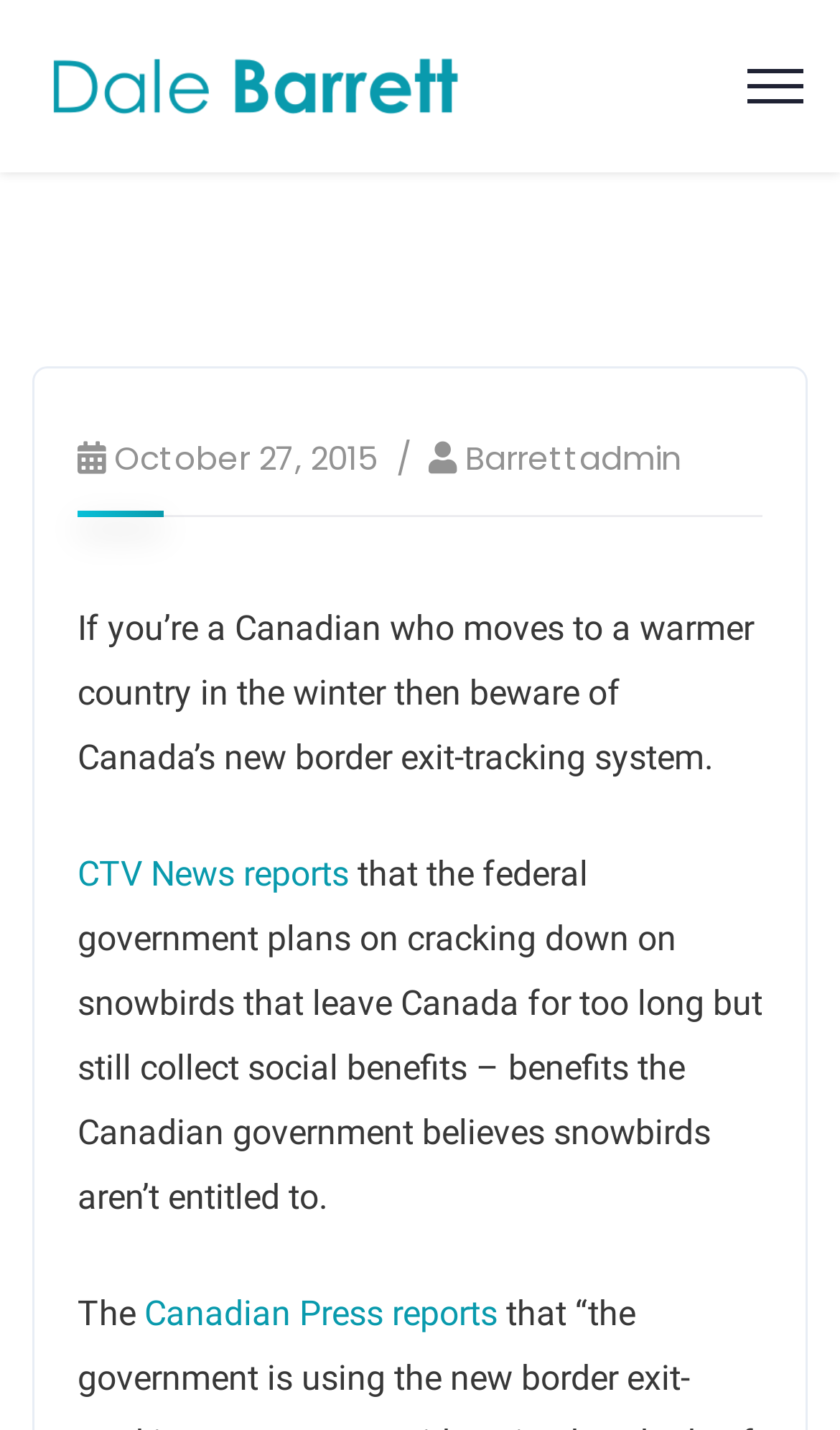Give an extensive and precise description of the webpage.

The webpage is an article about the Canadian government's new border exit-tracking system, specifically targeting snowbirds who move to warmer countries in the winter. At the top, there is a link to the author, Dale Barret, accompanied by an image of the author. Below the author's information, there is a date, October 27, 2015, and a link to the administrator, Barrettadmin.

The main content of the article starts with a paragraph of text, which explains that the Canadian government plans to crack down on snowbirds who leave Canada for too long but still collect social benefits. This paragraph is positioned to the right of the author's information and date. 

There is a link to CTV News reports in the middle of the article, which is followed by another paragraph of text that provides more details about the government's plan. This paragraph is positioned below the previous one. 

At the bottom of the article, there is a link to the Canadian Press reports, which is preceded by a single word, "The". Overall, the webpage contains three links, two paragraphs of text, and an image of the author.